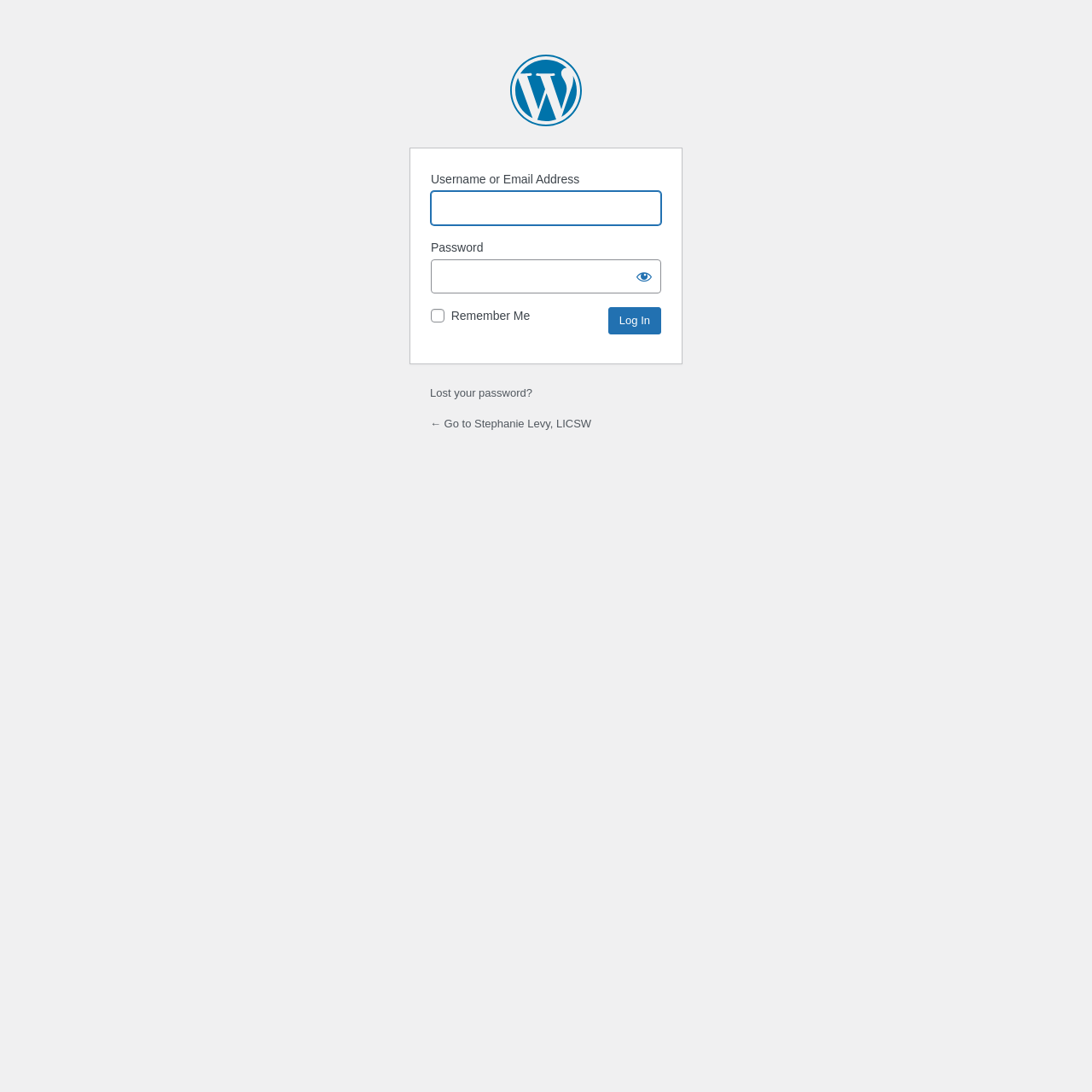Review the image closely and give a comprehensive answer to the question: What is the function of the 'Show password' button?

The 'Show password' button is located next to the password input field, suggesting that it is used to reveal the password entered in the field. This button is likely used to toggle the visibility of the password, allowing users to see what they have entered.